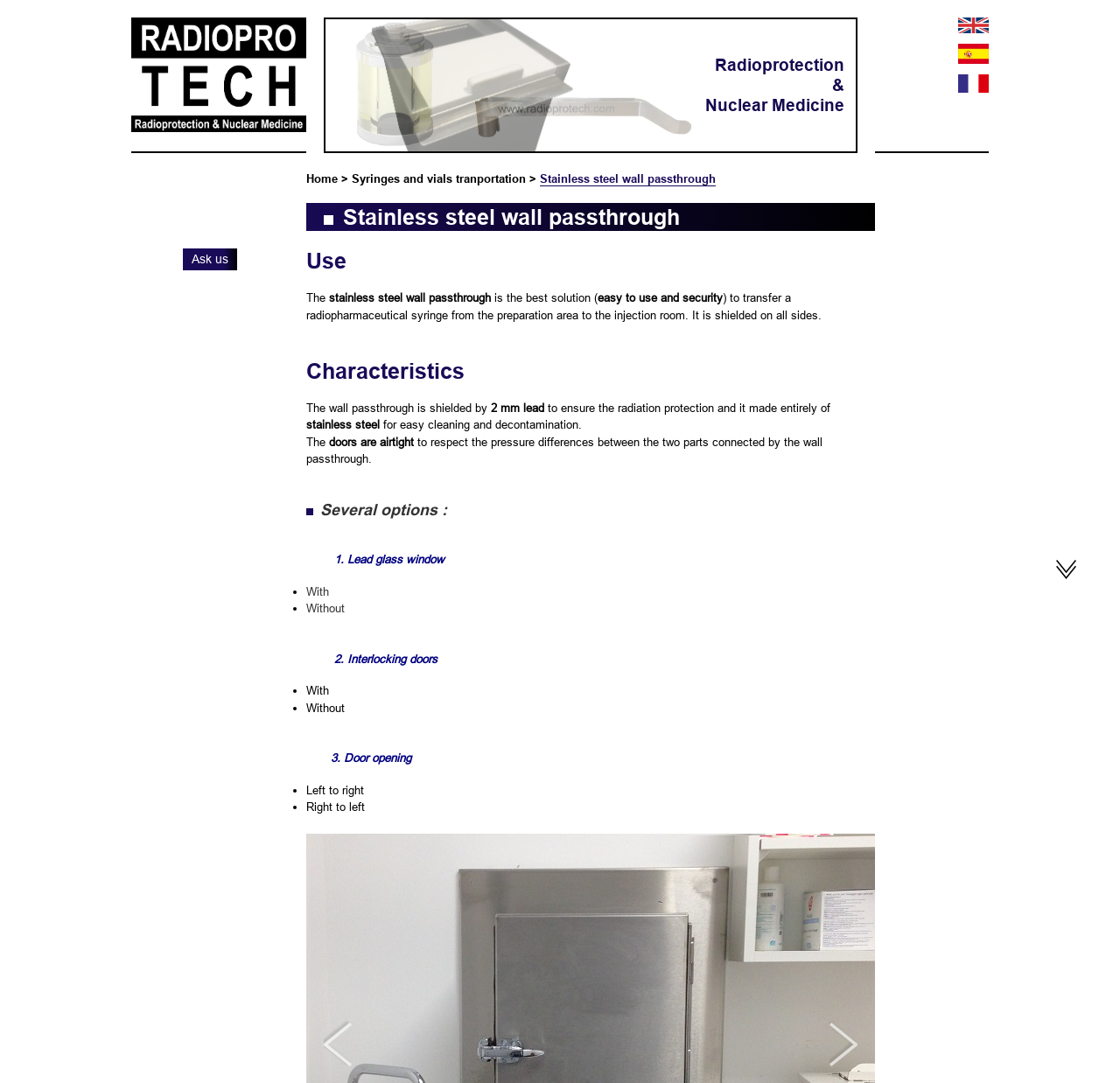Articulate a complete and detailed caption of the webpage elements.

The webpage is titled "RADIOPROTECH" and features a prominent image at the top left corner, which is also a link. Below this image, there is a hidden generic element. To the right of the image, there is a layout table that spans most of the width of the page.

The layout table contains a heading that reads "Radioprotection & Nuclear Medicine". Below this heading, there are three links to different language options: English, Español, and Français, each accompanied by a small image.

On the left side of the page, there is a navigation menu with links to "Home", "Syringes and vials transportation", and "Stainless steel wall passthrough". The "Stainless steel wall passthrough" link is also a heading that spans most of the width of the page.

Below the navigation menu, there is a section dedicated to the "Stainless steel wall passthrough" product. This section is divided into several subheadings, including "Use", "Characteristics", and "Several options". The "Use" section describes the product as a solution for transferring radiopharmaceutical syringes from one area to another, while the "Characteristics" section lists its features, such as being shielded with 2 mm lead and made of stainless steel for easy cleaning.

The "Several options" section lists three options for the product, each with its own subheading and description. These options include a lead glass window, interlocking doors, and door opening directions.

At the bottom of the page, there are two buttons, "Previous" and "Next", which are likely used for navigation. There is also a small section with a "Ask us" button and a link to contact the company.

Finally, there is a small image at the bottom right corner of the page.